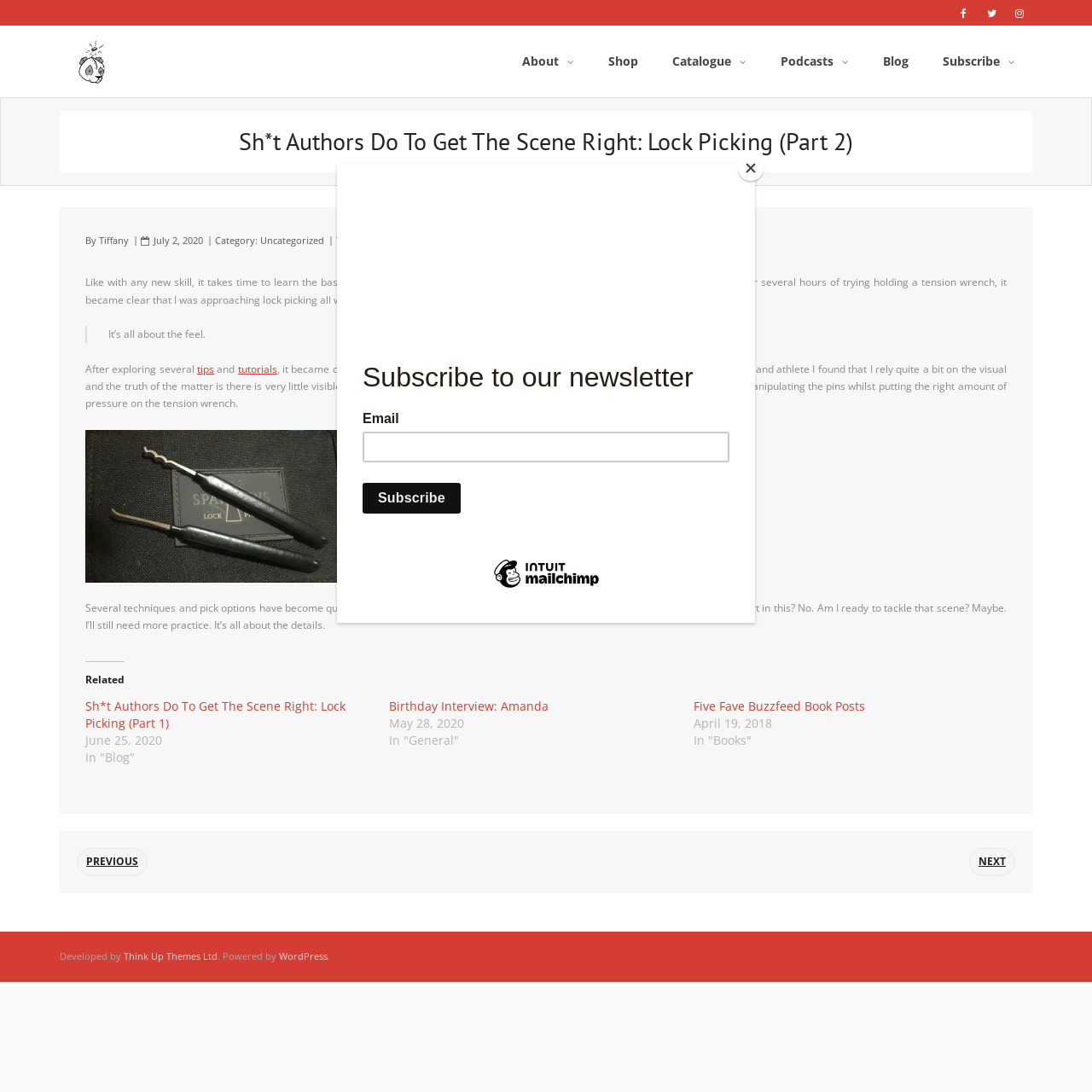Extract the main headline from the webpage and generate its text.

Sh*t Authors Do To Get The Scene Right: Lock Picking (Part 2)